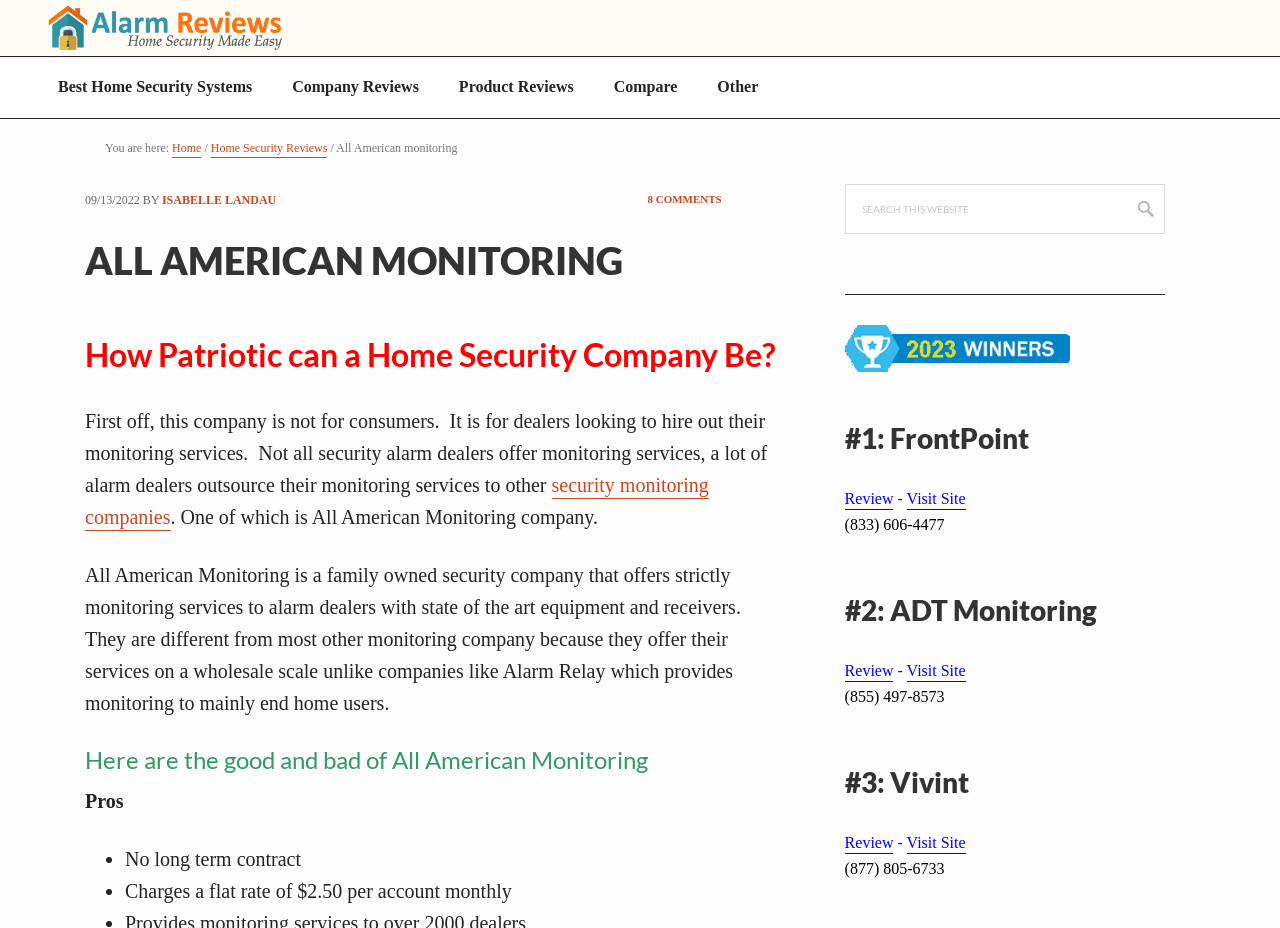Identify the bounding box coordinates of the section that should be clicked to achieve the task described: "Click on 'Best Home Security Systems'".

[0.031, 0.062, 0.211, 0.127]